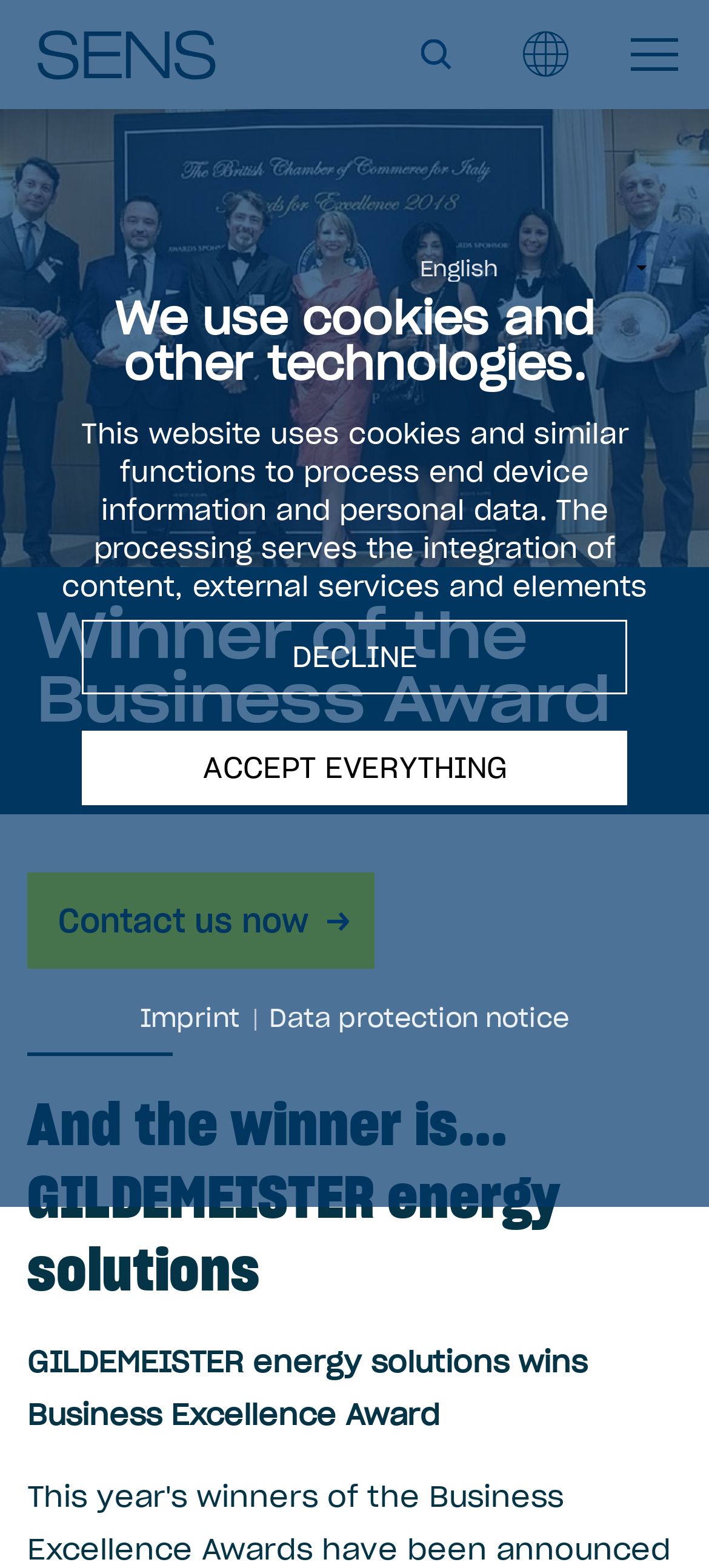Identify the bounding box coordinates for the UI element described as: "Imprint". The coordinates should be provided as four floats between 0 and 1: [left, top, right, bottom].

[0.197, 0.639, 0.338, 0.662]